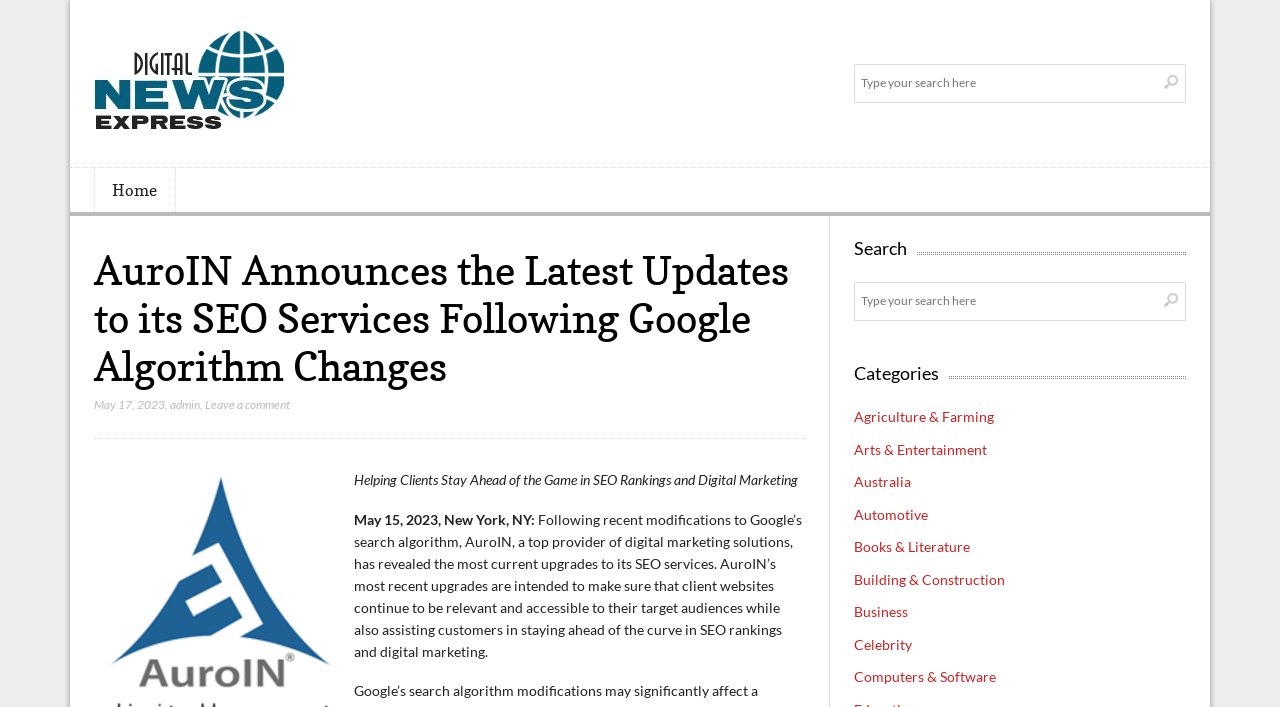Respond to the question below with a single word or phrase:
What is the name of the website?

Digital News Express